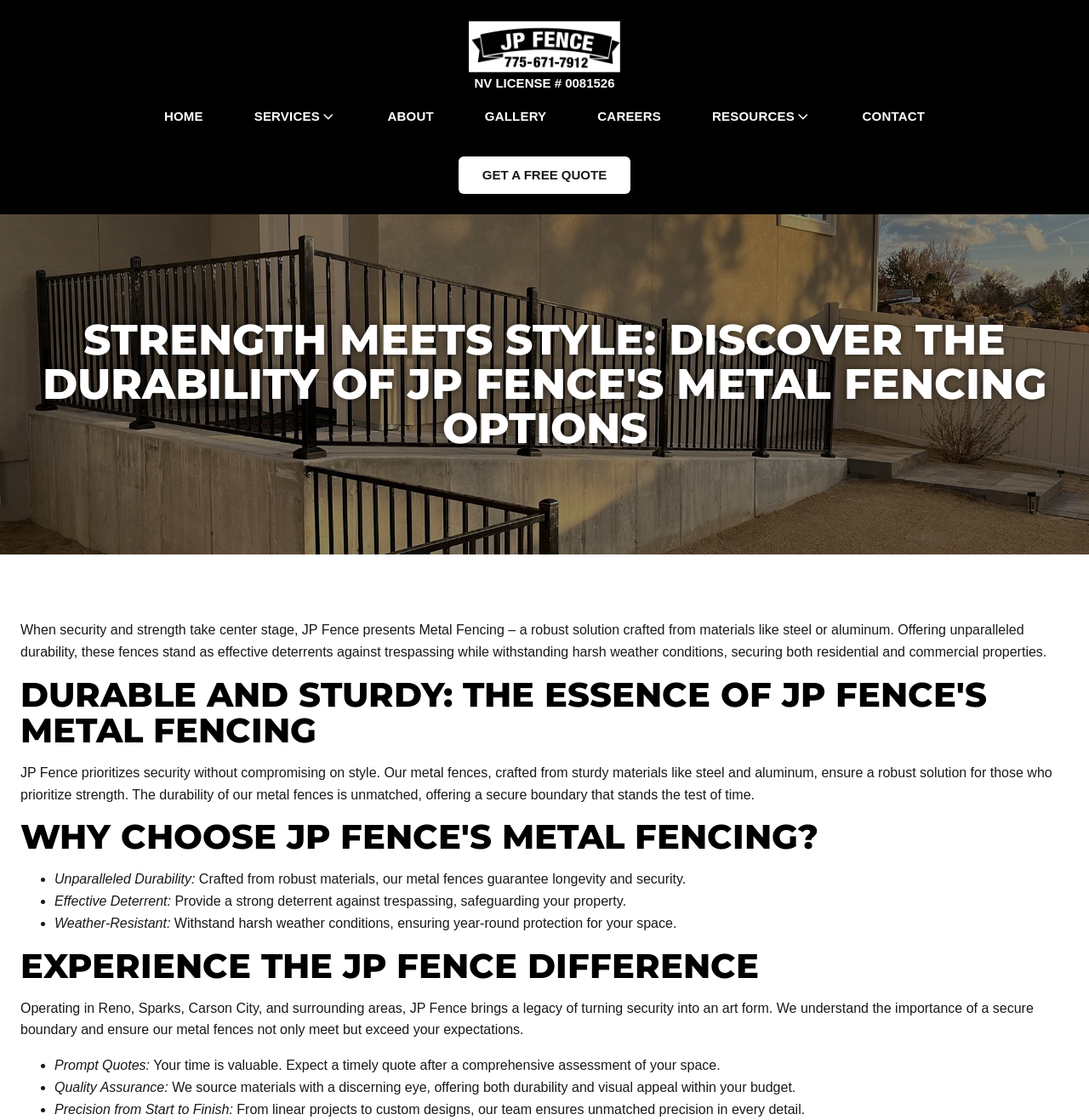Find the primary header on the webpage and provide its text.

STRENGTH MEETS STYLE: DISCOVER THE DURABILITY OF JP FENCE'S METAL FENCING OPTIONS